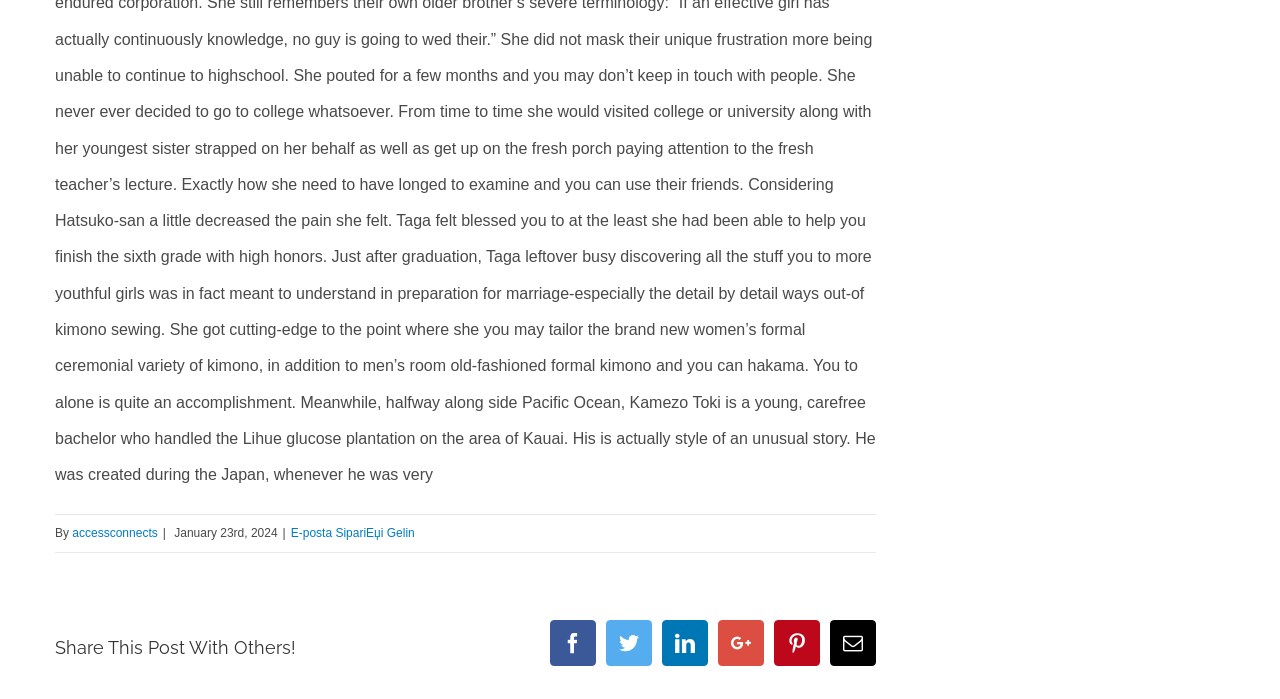Please find the bounding box coordinates of the element that must be clicked to perform the given instruction: "Click on 'Make Planters'". The coordinates should be four float numbers from 0 to 1, i.e., [left, top, right, bottom].

None